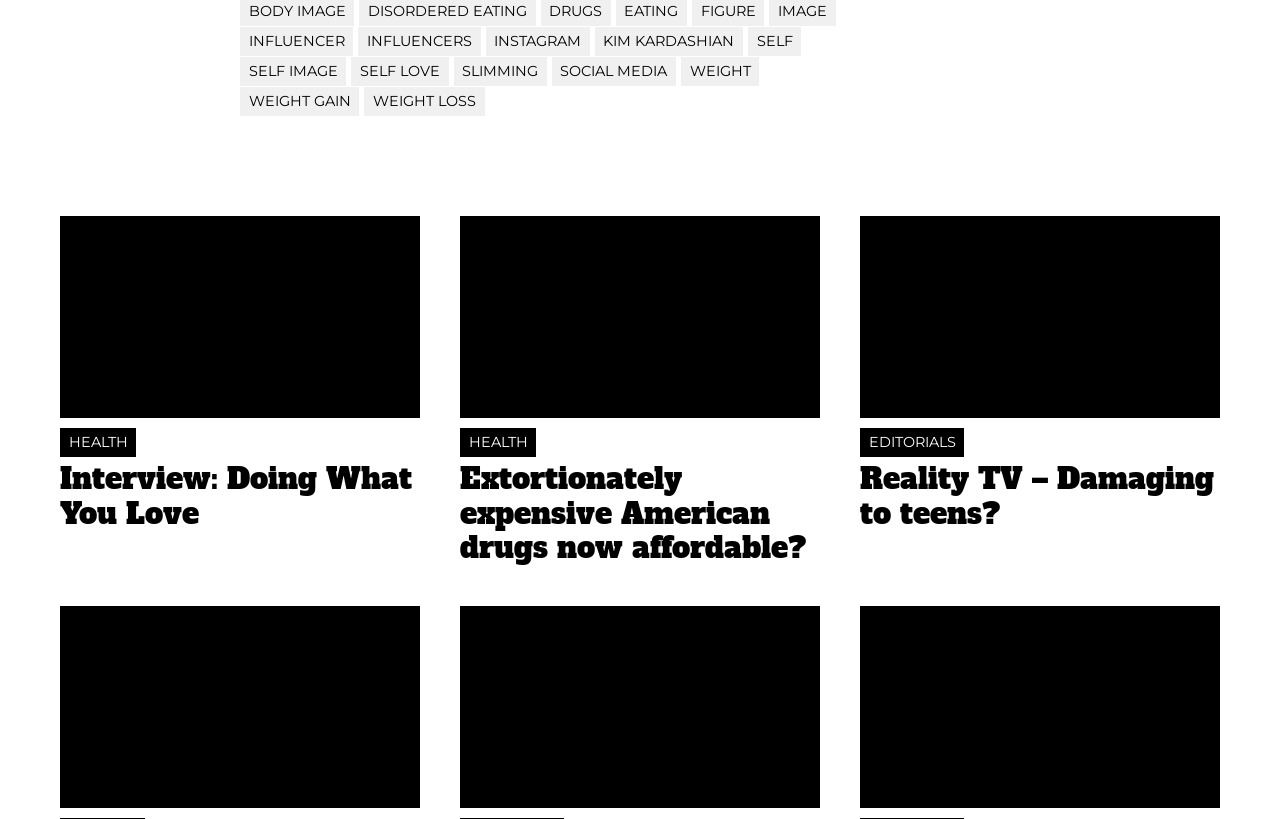Kindly determine the bounding box coordinates for the area that needs to be clicked to execute this instruction: "Check out the EDITORIALS section".

[0.672, 0.523, 0.753, 0.558]